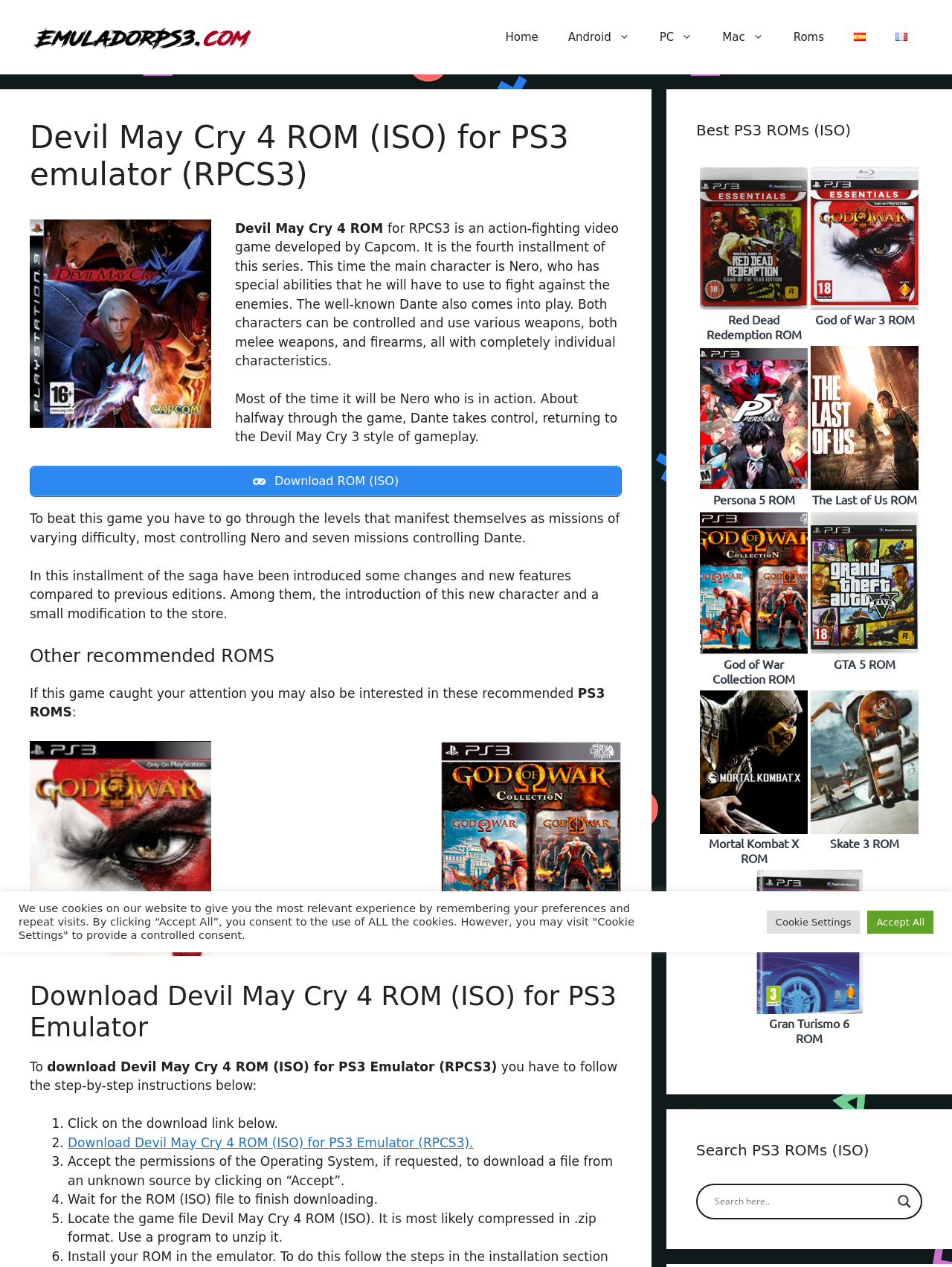Find the bounding box coordinates of the element to click in order to complete this instruction: "Click on the Download ROM (ISO) link". The bounding box coordinates must be four float numbers between 0 and 1, denoted as [left, top, right, bottom].

[0.031, 0.368, 0.653, 0.392]